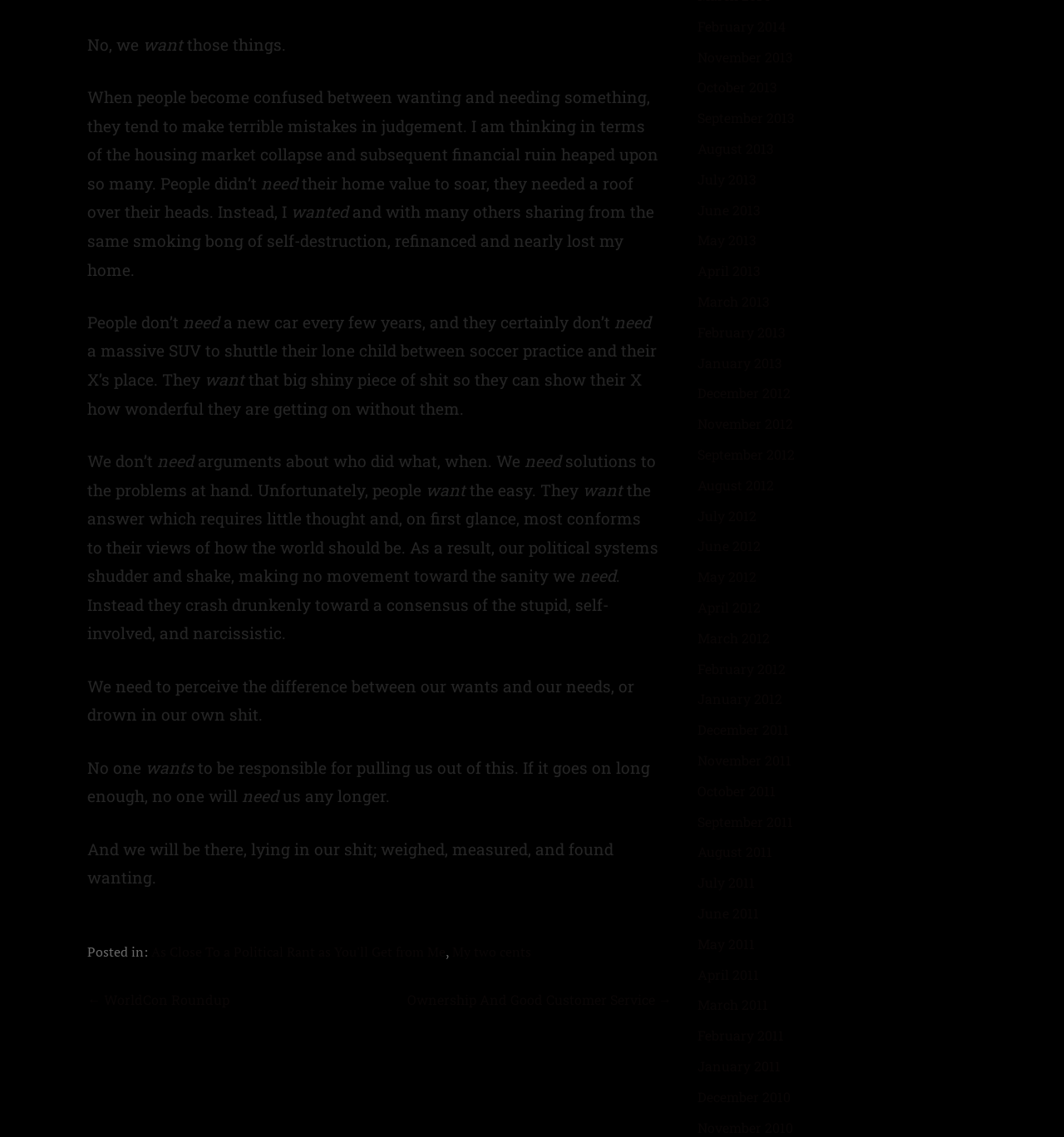Determine the bounding box coordinates of the clickable element necessary to fulfill the instruction: "Click the link 'WorldCon Roundup'". Provide the coordinates as four float numbers within the 0 to 1 range, i.e., [left, top, right, bottom].

[0.082, 0.872, 0.216, 0.887]